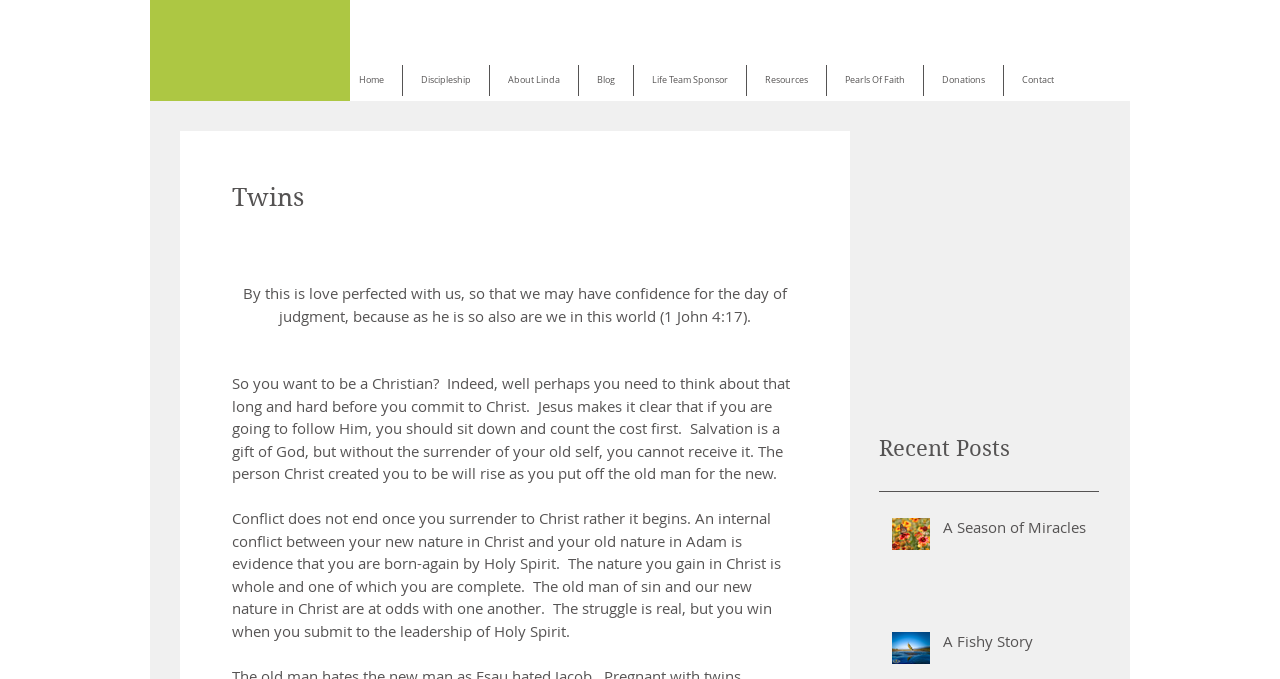What is the conflict that begins after surrendering to Christ?
Please give a detailed and thorough answer to the question, covering all relevant points.

According to the third paragraph, the conflict that begins after surrendering to Christ is an internal conflict between the new nature in Christ and the old nature in Adam. This conflict is evidence that one is born-again by the Holy Spirit.